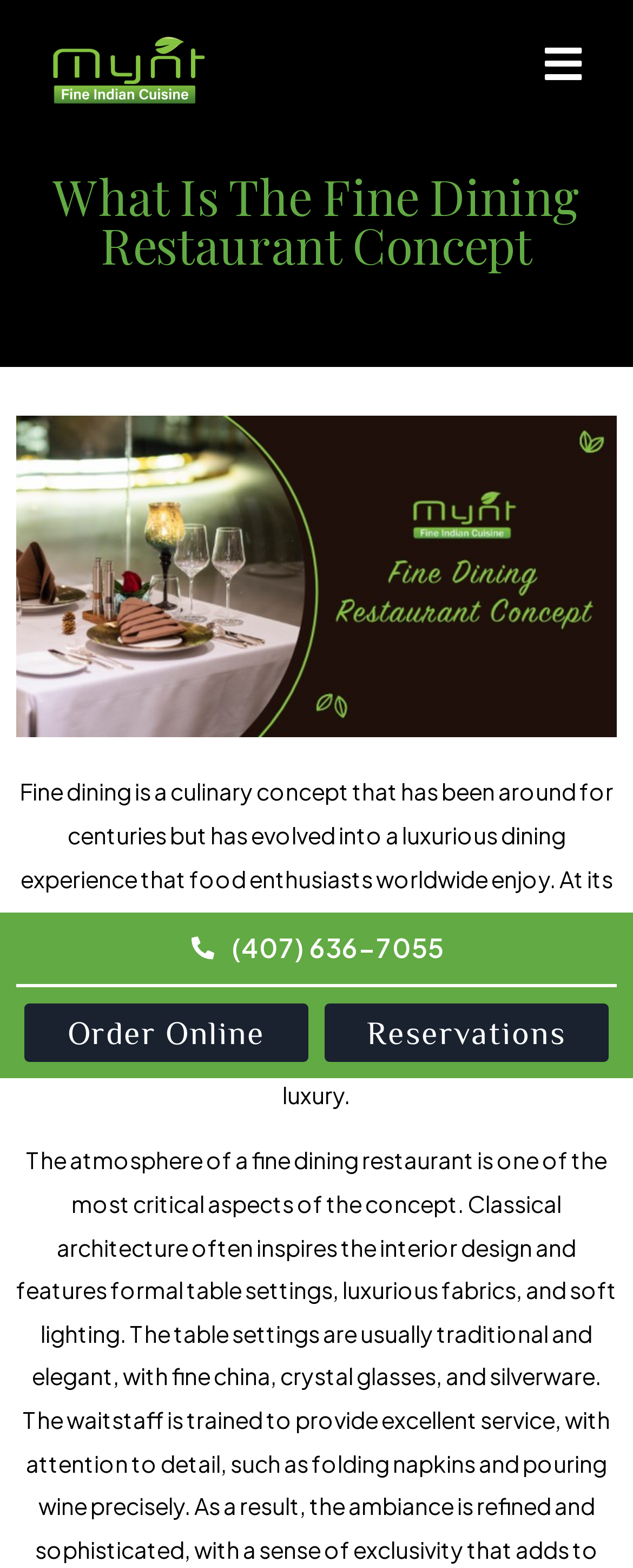What is the tone of the webpage? Look at the image and give a one-word or short phrase answer.

Luxurious